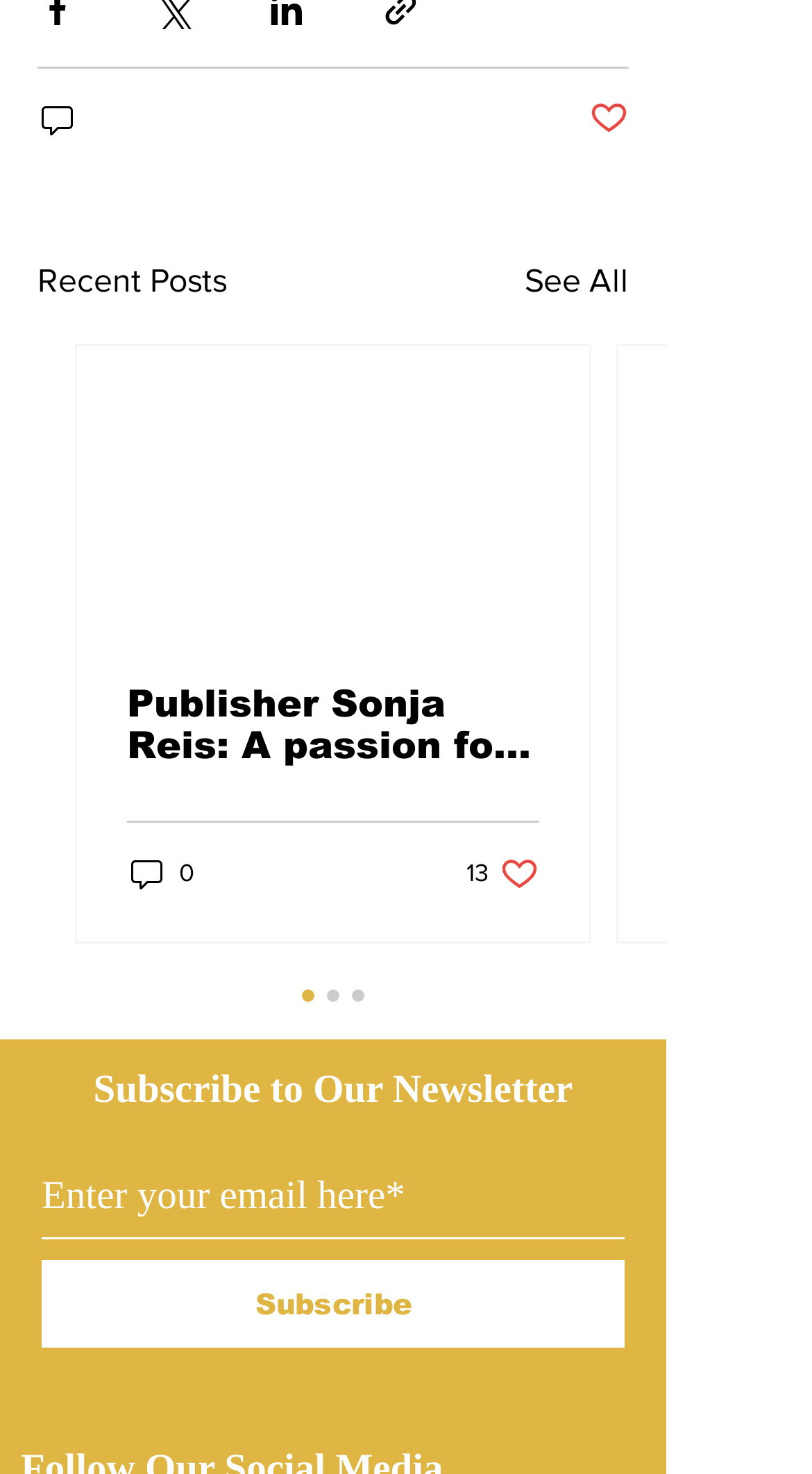What is the title of the latest post?
Refer to the screenshot and deliver a thorough answer to the question presented.

I found a link with the text 'Publisher Sonja Reis: A passion for community journalism | FAREWELL' which is located below the heading 'Recent Posts', indicating that the title of the latest post is 'Farewell'.